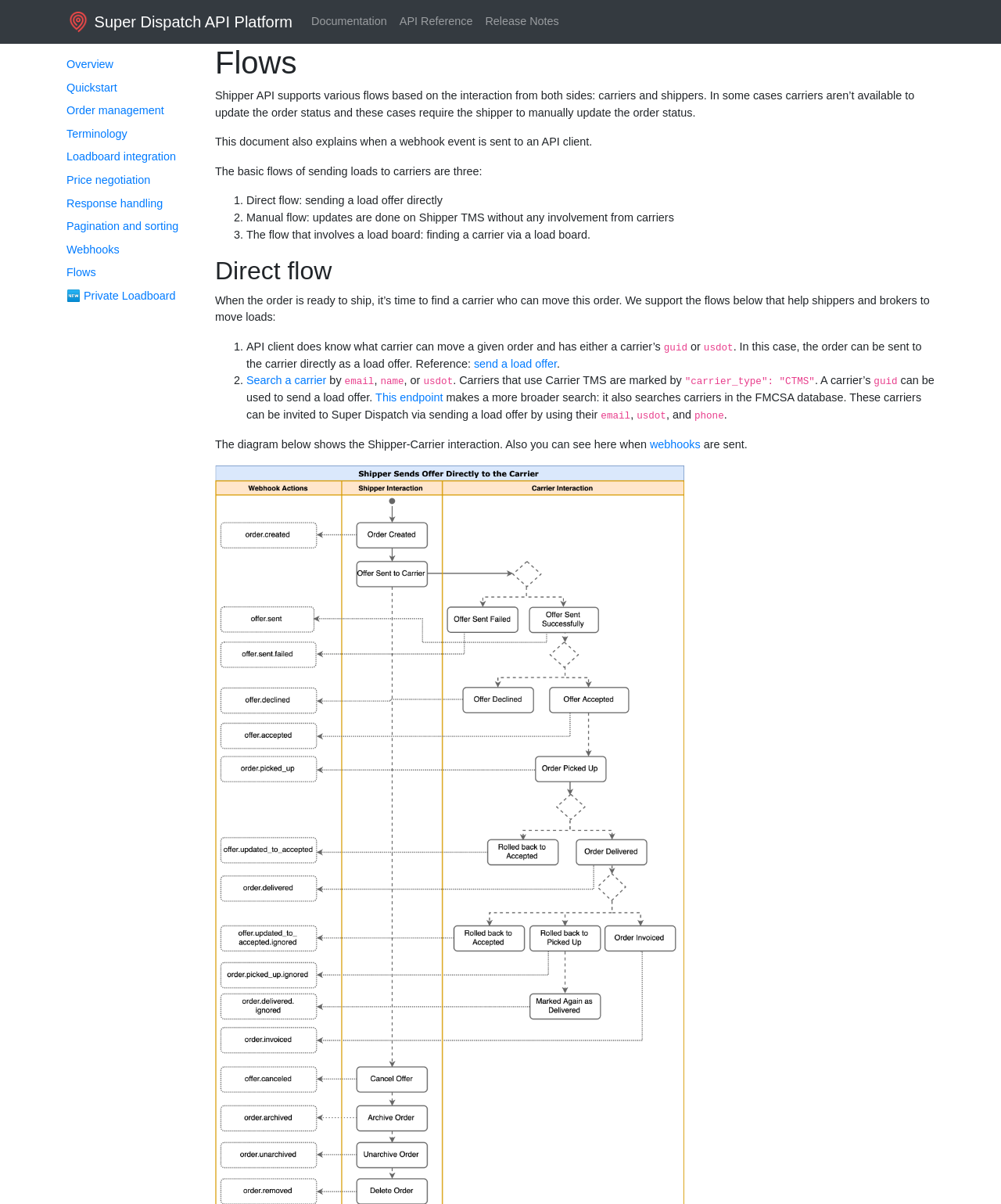Provide an in-depth caption for the webpage.

The webpage is about Flows in the Super Dispatch API Platform, which provides information on how to interact with carriers and shippers. At the top, there are four links: "Super Dispatch API Platform", "Documentation", "API Reference", and "Release Notes". Below these links, there is a section with nine links, including "Overview", "Quickstart", "Order management", and others, which seem to be related to the flows and API usage.

The main content of the page is divided into sections, each with a heading. The first section is titled "Flows" and provides an introduction to the concept of flows in the Shipper API, explaining that they are based on interactions between carriers and shippers. There are three types of flows: direct, manual, and load board integration.

The next section is titled "Direct flow" and explains the process of sending a load offer directly to a carrier. There are two ways to do this: either the API client knows the carrier's guid or usdot, or the carrier can be searched by email, name, or usdot. The section includes a link to "send a load offer" and provides more details on the search process.

The page also includes a diagram that illustrates the Shipper-Carrier interaction and explains when webhooks are sent. Throughout the page, there are several links to other sections or endpoints, such as "Search a carrier" and "This endpoint", which provide more information on the API usage. Overall, the page appears to be a documentation or guide for developers using the Super Dispatch API Platform.